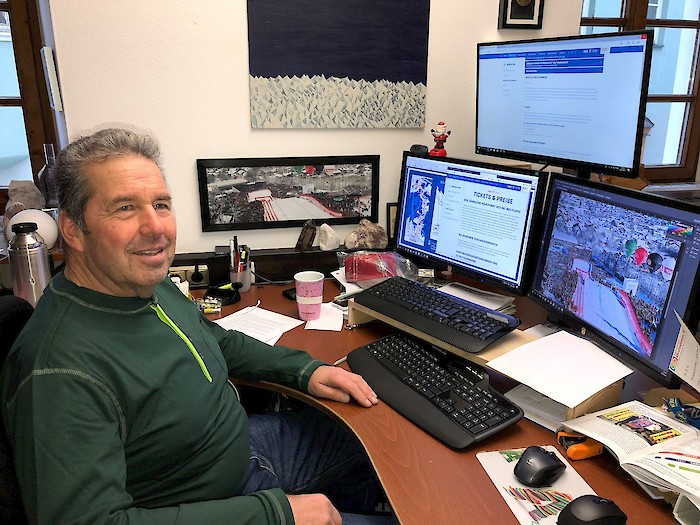What is on the wall behind him?
Based on the image, give a concise answer in the form of a single word or short phrase.

Colorful art and skiing photograph